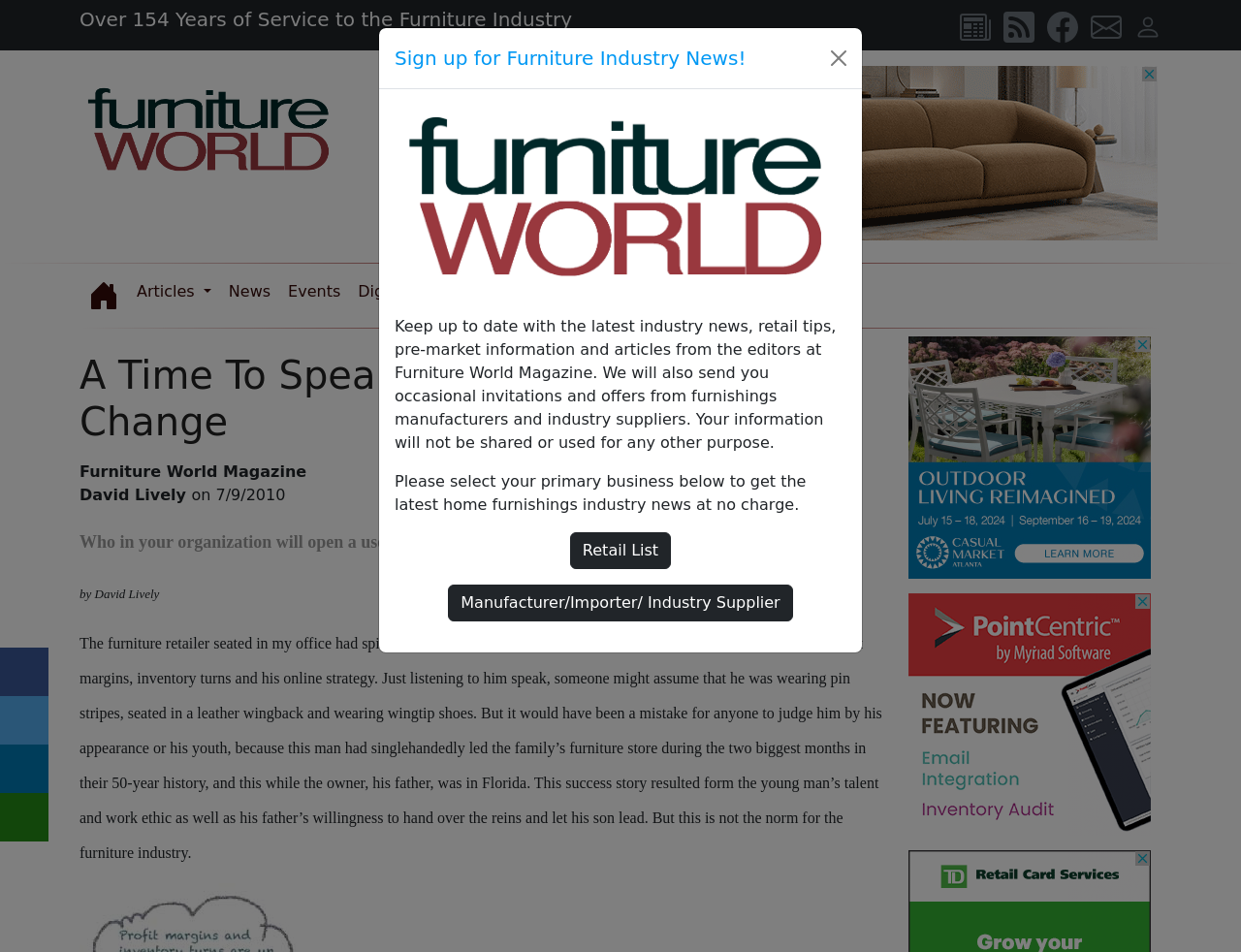Find the bounding box coordinates of the element's region that should be clicked in order to follow the given instruction: "Sign up for Furniture Industry News!". The coordinates should consist of four float numbers between 0 and 1, i.e., [left, top, right, bottom].

[0.318, 0.046, 0.601, 0.076]